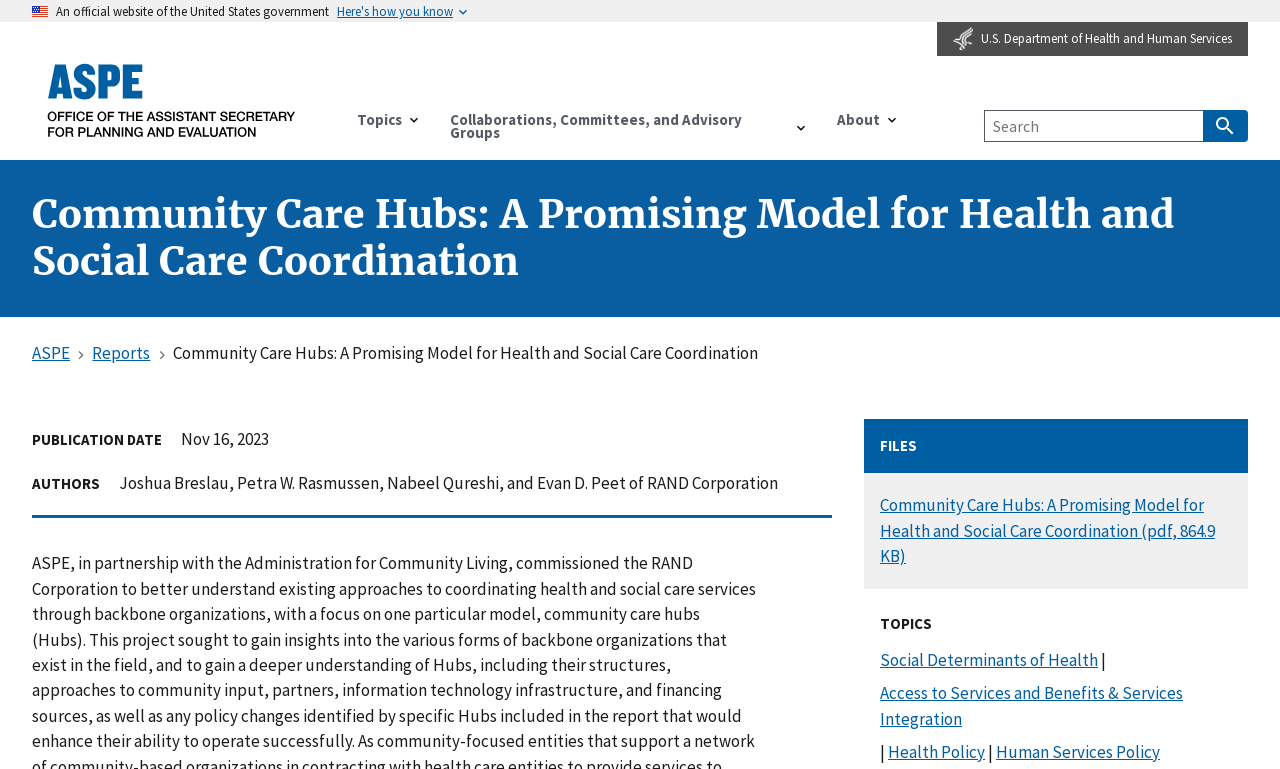Determine the bounding box coordinates for the UI element with the following description: "Collaborations, Committees, and Advisory Groups". The coordinates should be four float numbers between 0 and 1, represented as [left, top, right, bottom].

[0.339, 0.126, 0.641, 0.202]